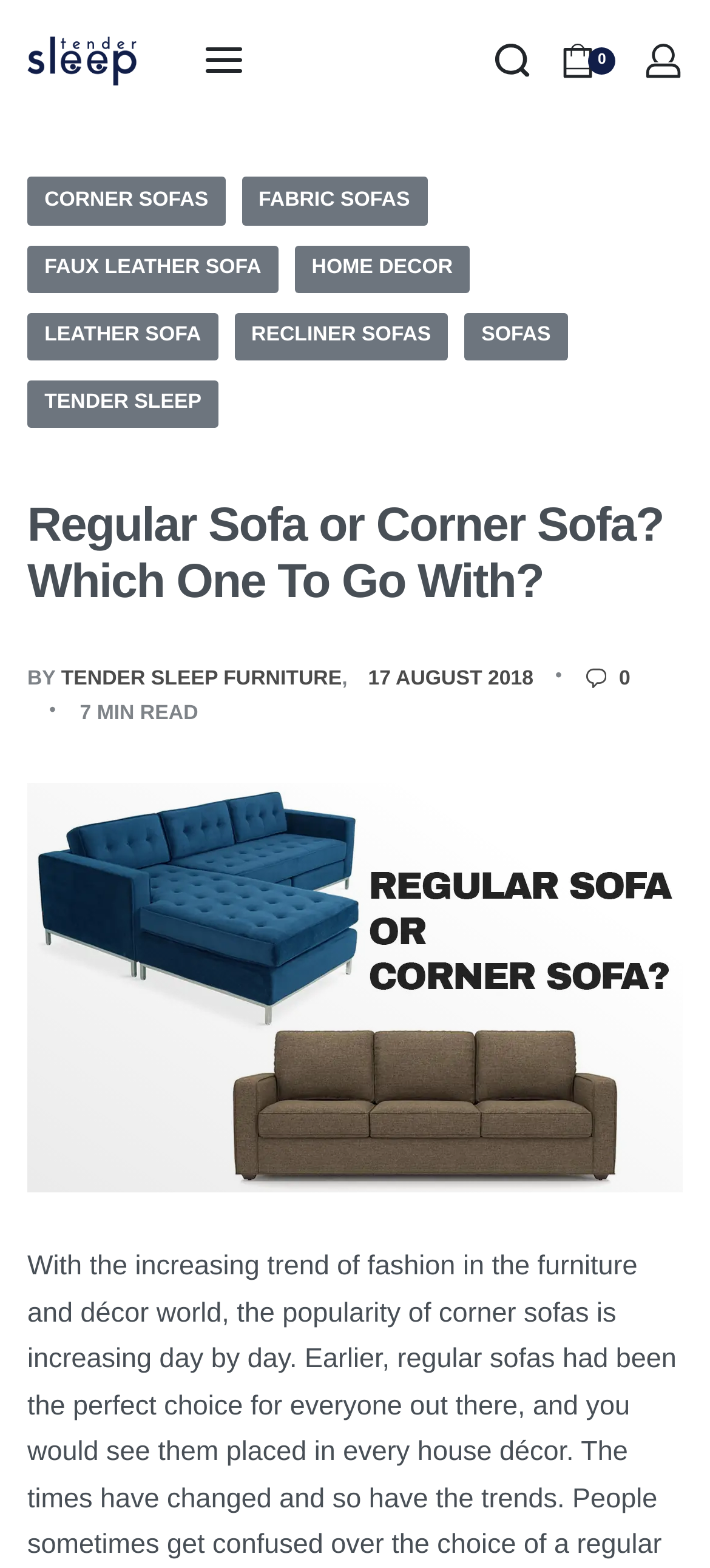Please give a short response to the question using one word or a phrase:
What is the name of the furniture brand?

Tender Sleep Furniture